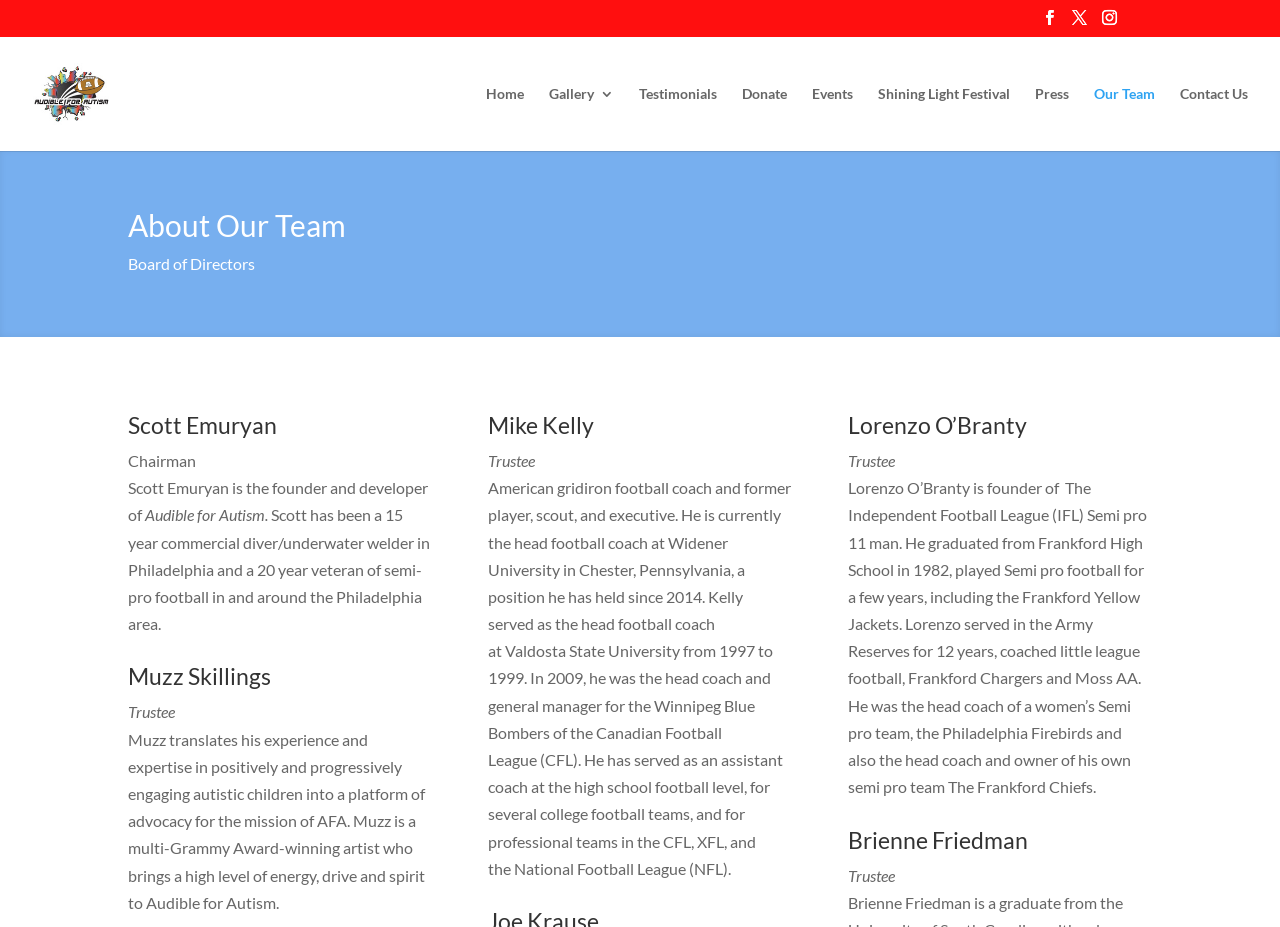Predict the bounding box of the UI element based on the description: "Shining Light Festival". The coordinates should be four float numbers between 0 and 1, formatted as [left, top, right, bottom].

[0.686, 0.094, 0.789, 0.163]